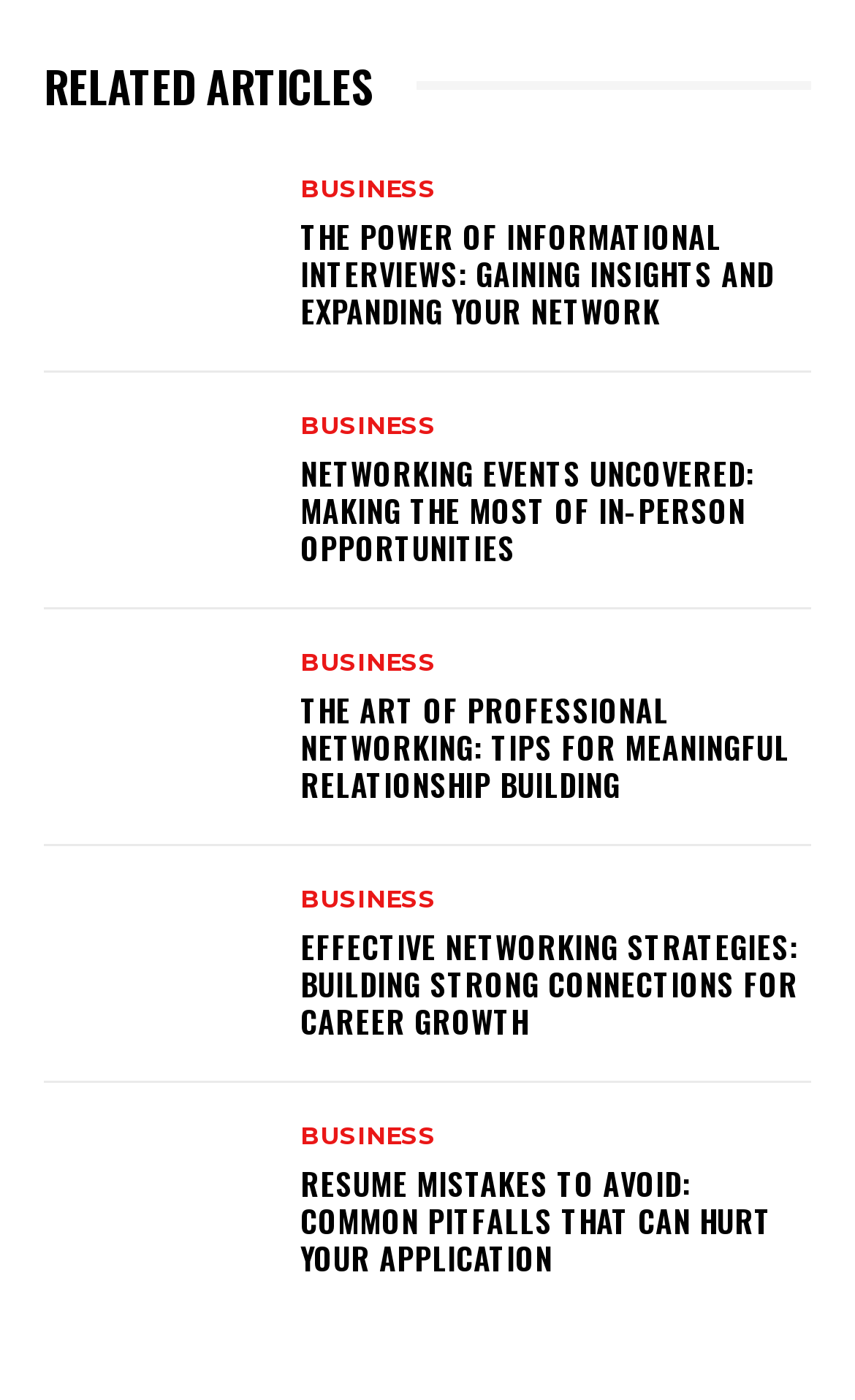Bounding box coordinates are specified in the format (top-left x, top-left y, bottom-right x, bottom-right y). All values are floating point numbers bounded between 0 and 1. Please provide the bounding box coordinate of the region this sentence describes: Business

[0.351, 0.635, 0.51, 0.652]